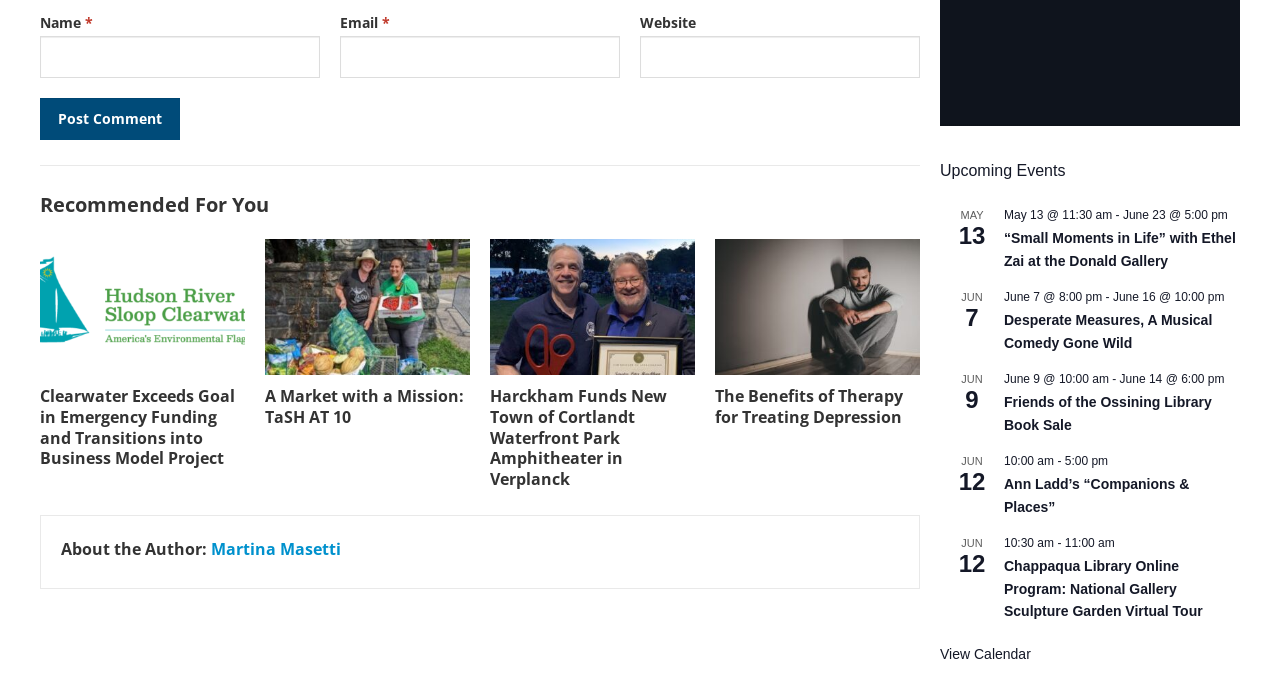Can you find the bounding box coordinates for the UI element given this description: "Ann Ladd’s “Companions & Places”"? Provide the coordinates as four float numbers between 0 and 1: [left, top, right, bottom].

[0.784, 0.698, 0.929, 0.756]